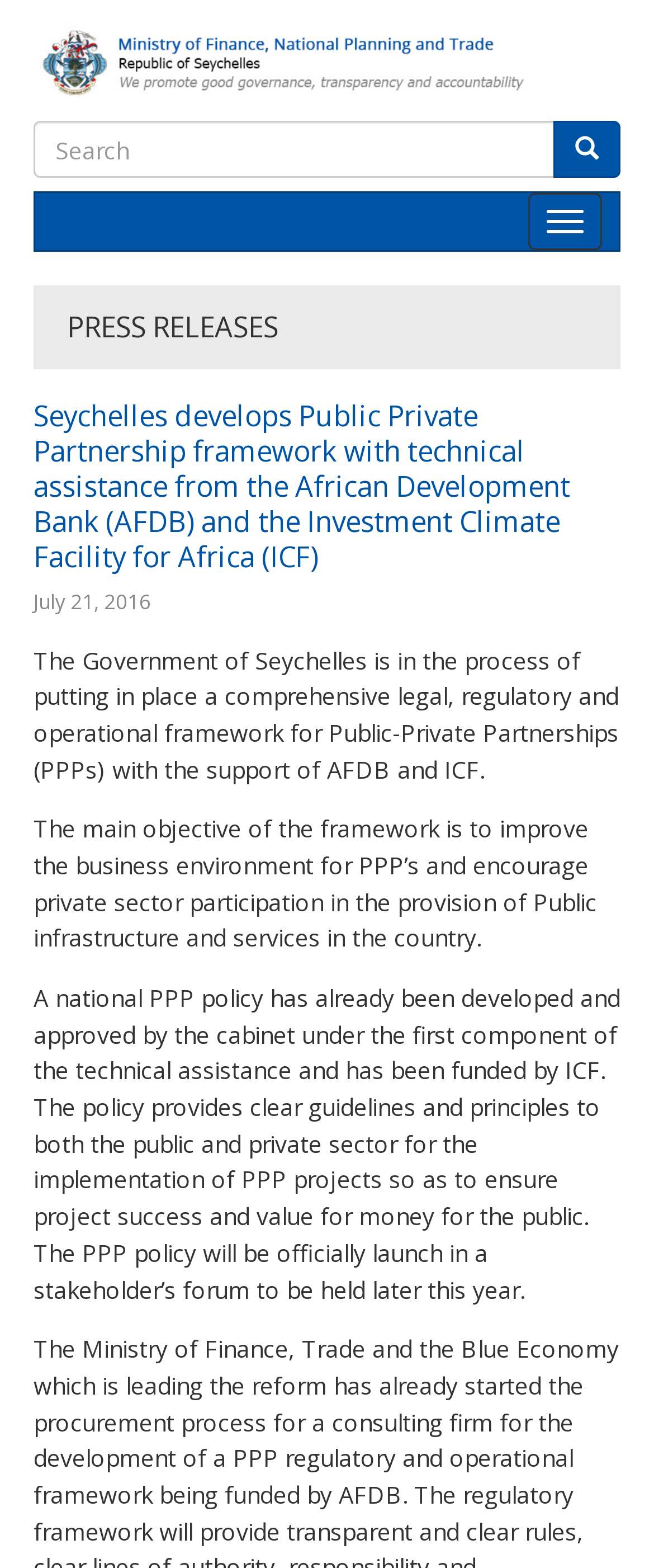Please answer the following question using a single word or phrase: 
What is the purpose of the framework mentioned in the press release?

Improve business environment